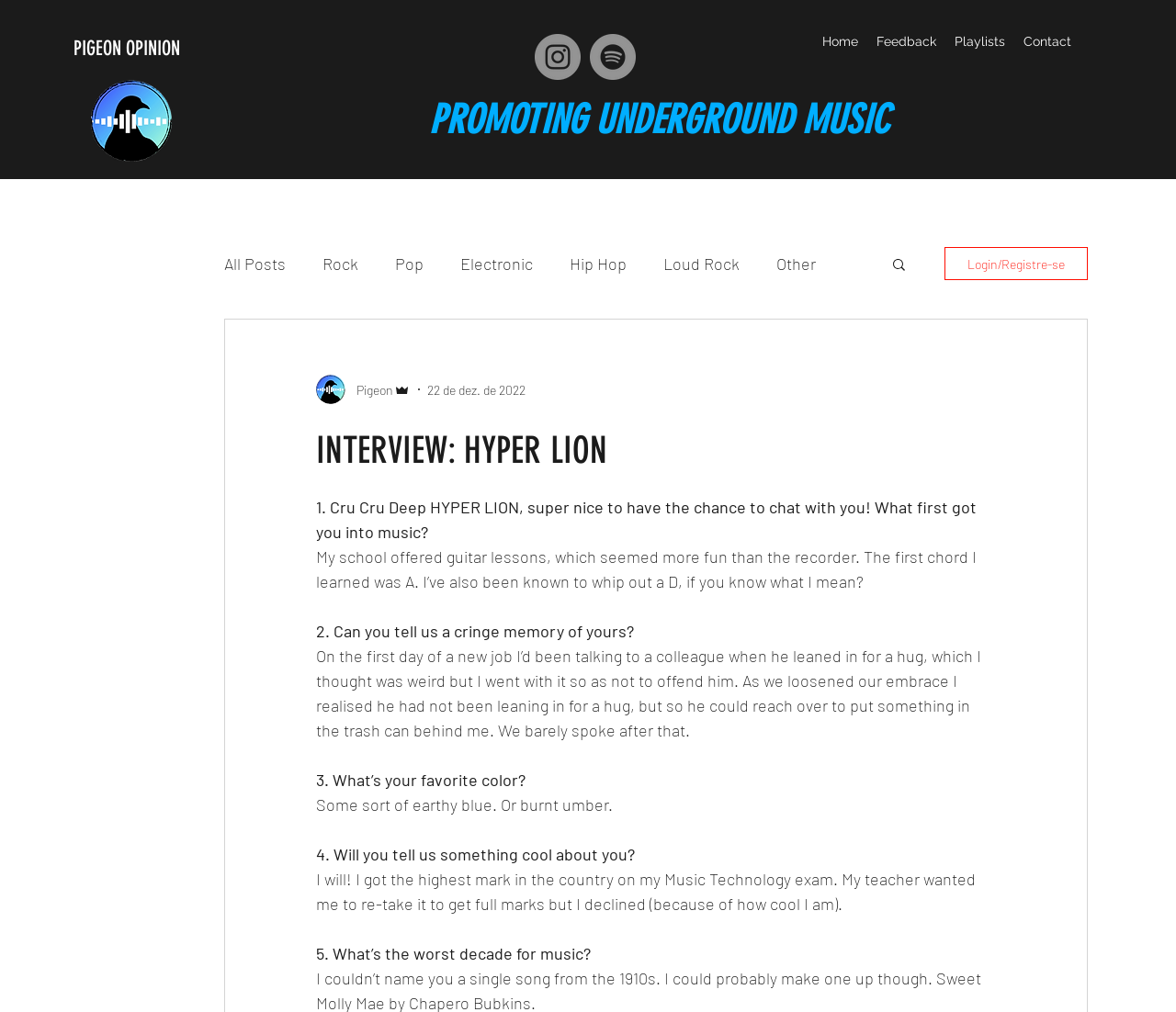Describe the webpage in detail, including text, images, and layout.

This webpage appears to be an interview with a musician named Hyper Lion. At the top left, there is a link to "PIGEON OPINION" and an image. To the right of these elements, there is a navigation menu with links to "Home", "Feedback", "Playlists", and "Contact". Below this menu, there is a list of social media links, including Instagram and Spotify.

The main content of the page is an interview with Hyper Lion, which is divided into five questions. The questions and answers are presented in a clean and organized format, with each question and answer on a new line. The interview covers topics such as how Hyper Lion got into music, a cringe-worthy memory, and his favorite color.

To the right of the interview, there is a navigation menu with links to different music genres, including Rock, Pop, Electronic, and Hip Hop. There is also a search button and a login/register button.

At the top of the page, there is a heading that reads "PROMOTING UNDERGROUND MUSIC". The overall design of the page is simple and easy to navigate, with a focus on the interview content.